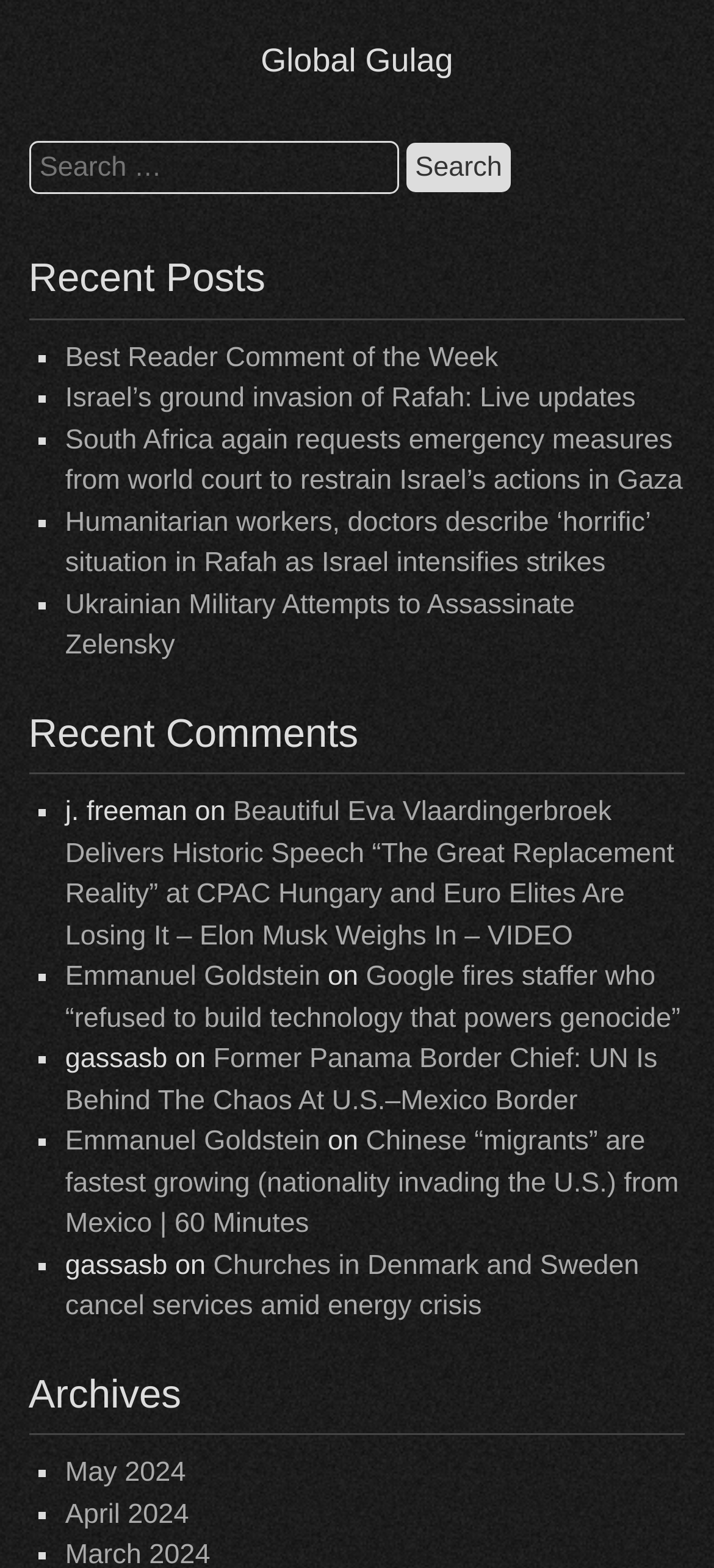What is the author of the first recent post?
Please use the image to provide an in-depth answer to the question.

The first recent post is listed under the 'Recent Posts' heading, but it does not specify the author of the post. It only provides a link to the post.